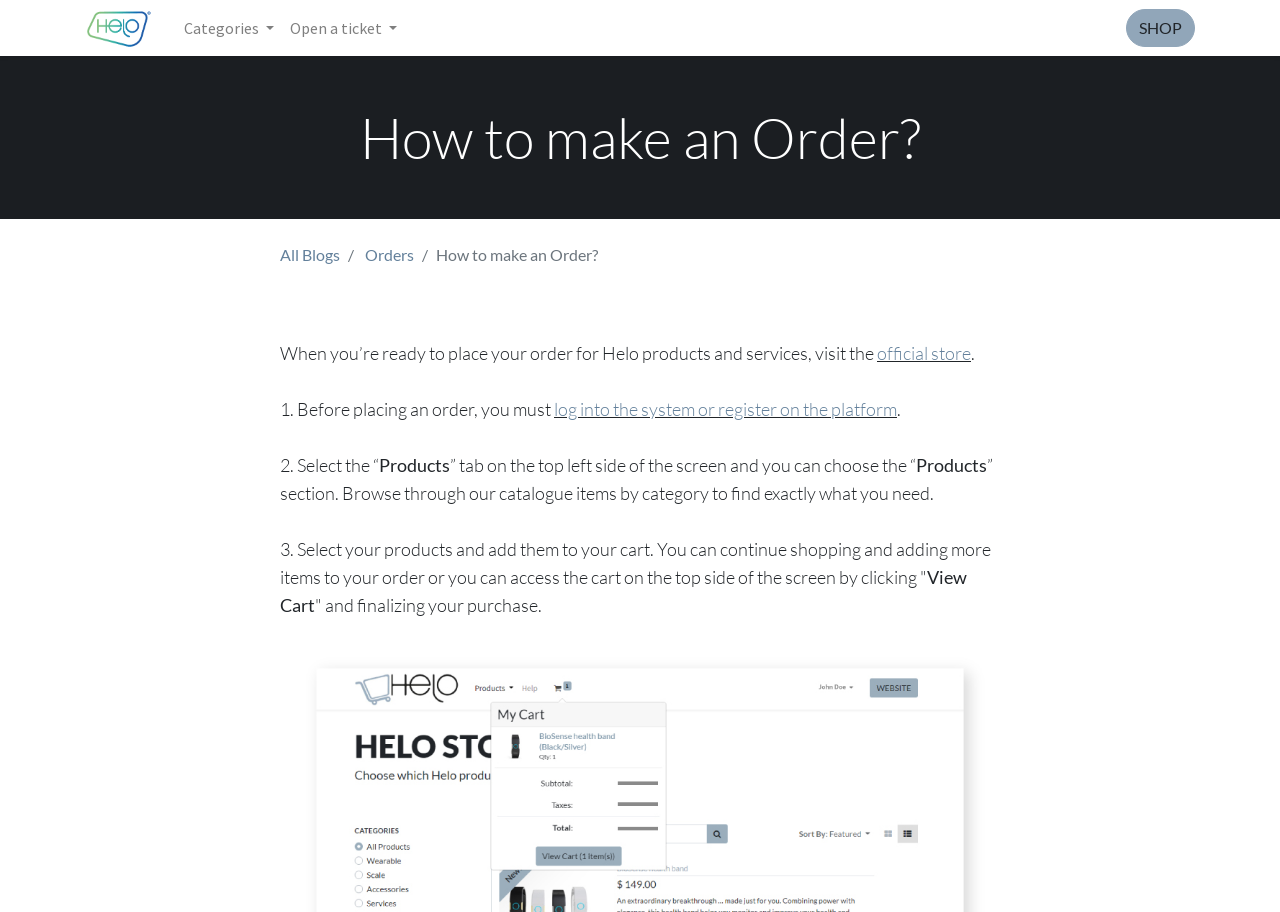Identify the bounding box coordinates for the UI element described by the following text: "All Blogs". Provide the coordinates as four float numbers between 0 and 1, in the format [left, top, right, bottom].

[0.219, 0.269, 0.266, 0.29]